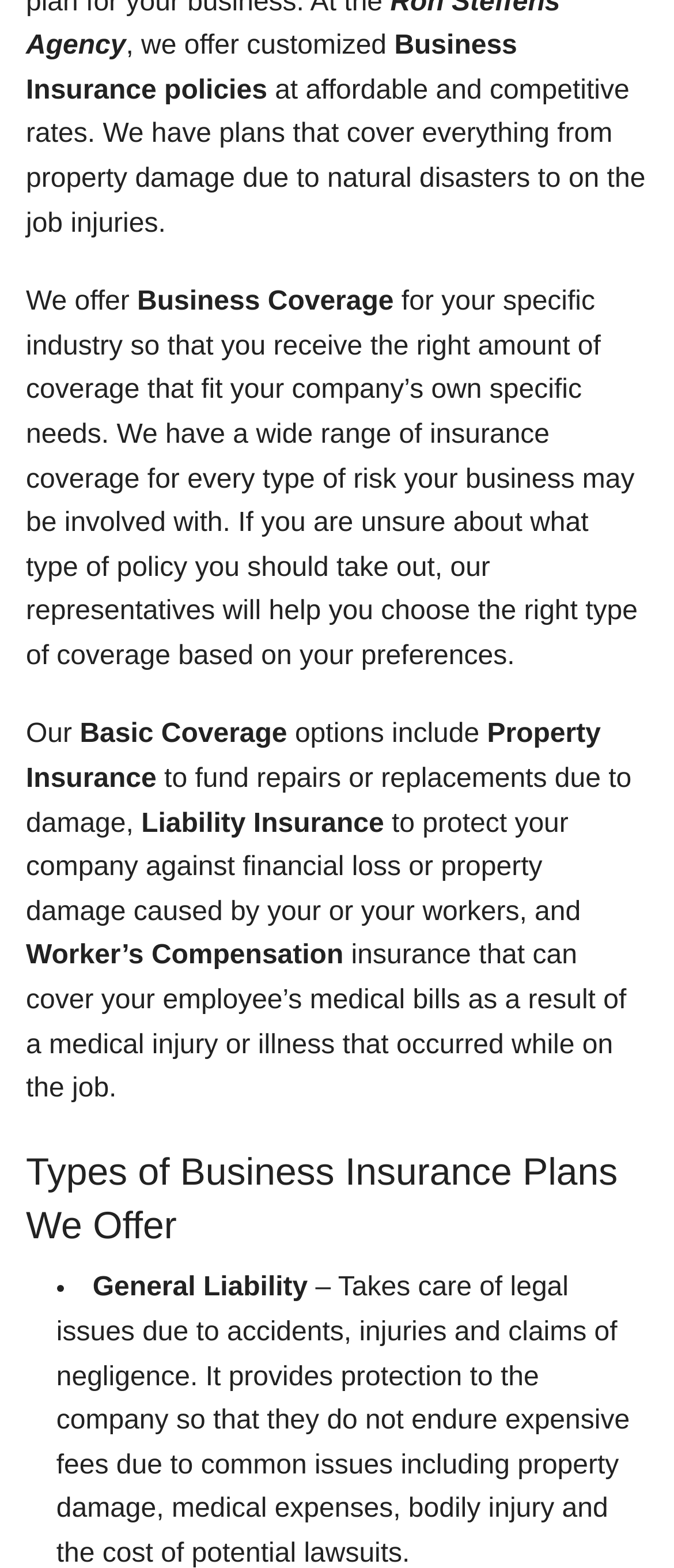Find the bounding box of the UI element described as follows: "Social Media".

[0.0, 0.089, 1.0, 0.138]